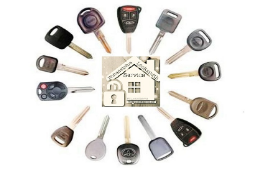What is the broader theme of the related article segments?
Answer with a single word or phrase by referring to the visual content.

Locksmith services